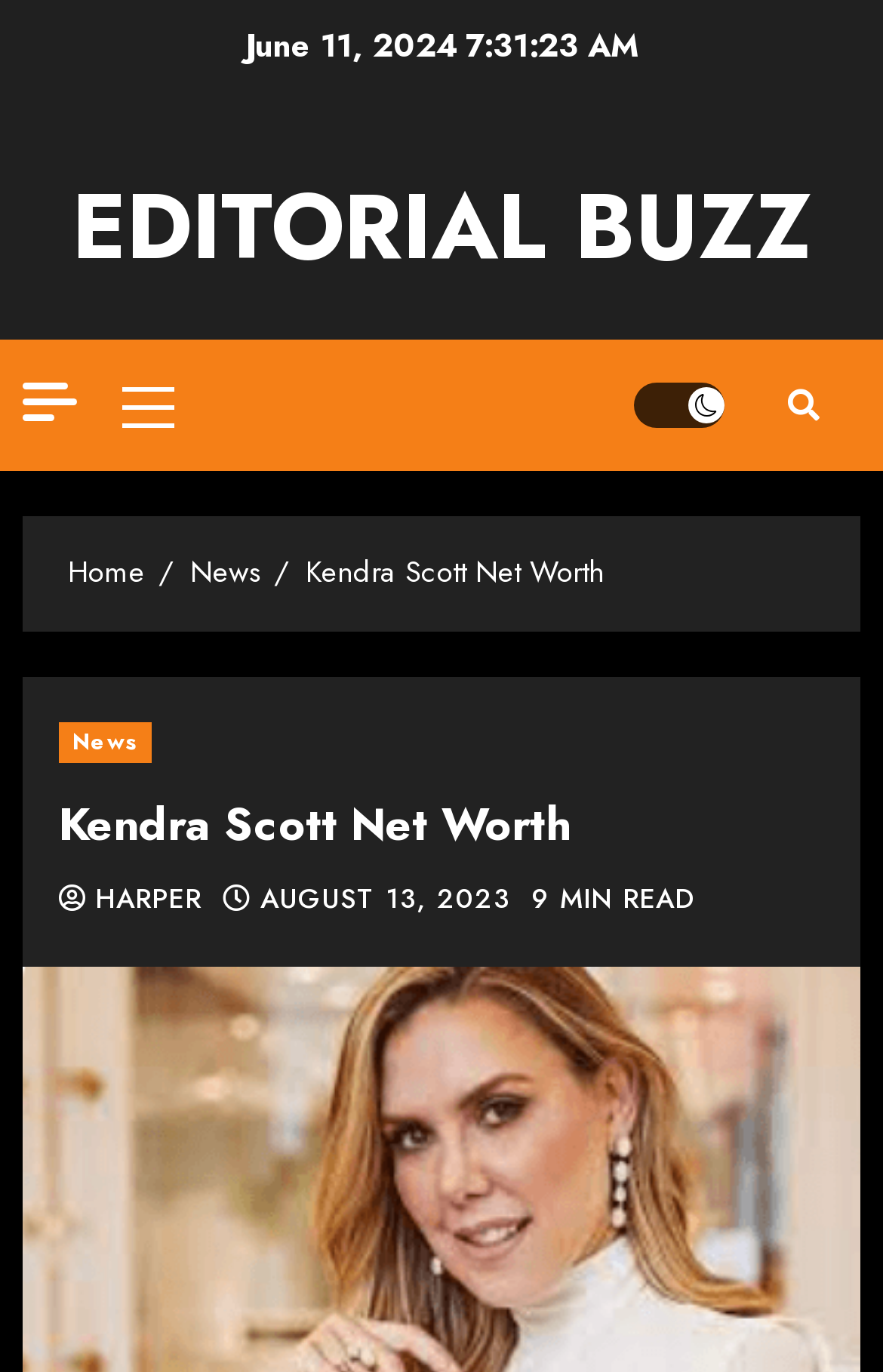How long does it take to read the news article?
Please provide an in-depth and detailed response to the question.

I found the heading 'Kendra Scott Net Worth' with bounding box coordinates [0.067, 0.581, 0.933, 0.623]. Below it, I found a StaticText element with the text '9 MIN READ' and bounding box coordinates [0.602, 0.64, 0.788, 0.67].